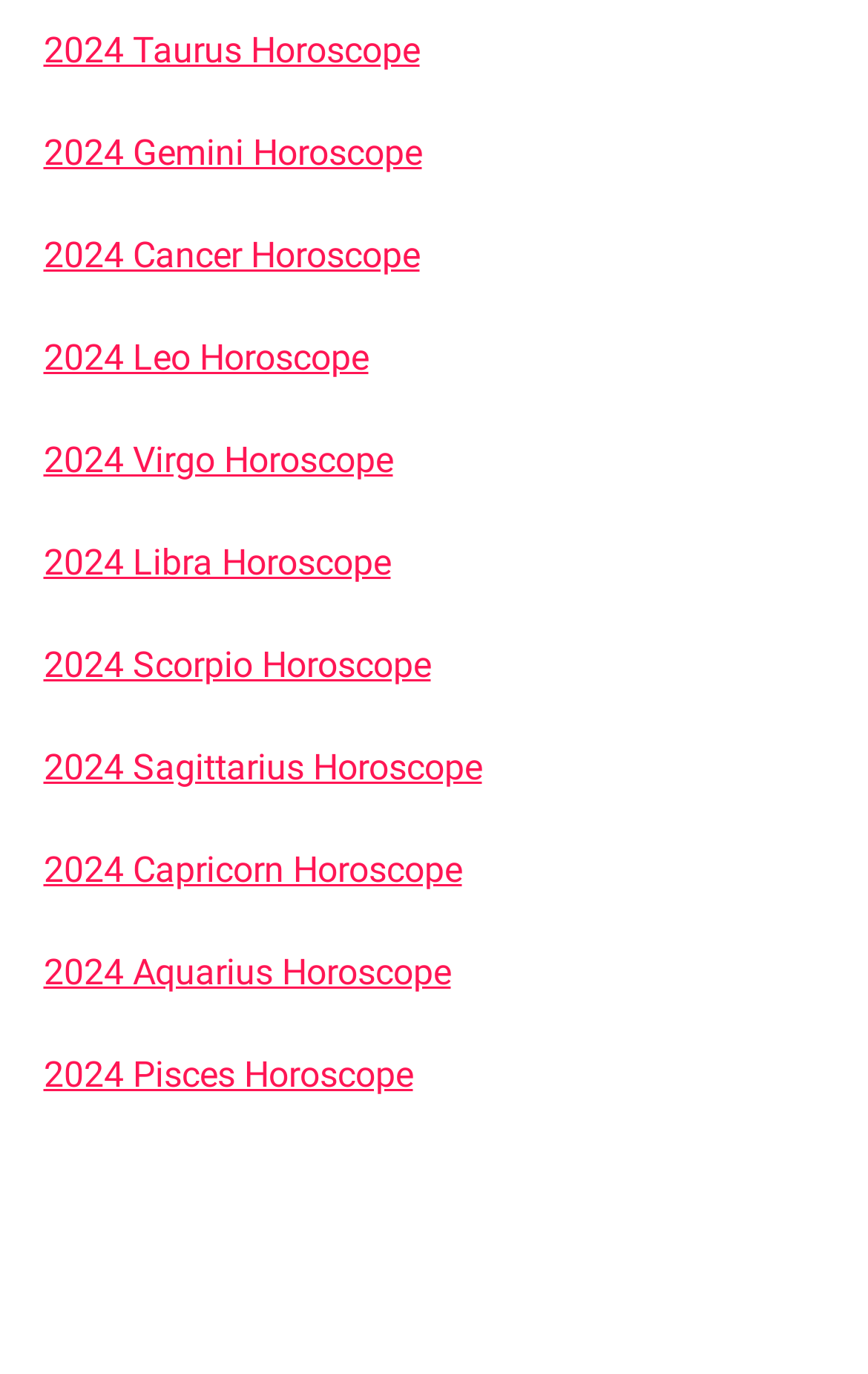Using the information in the image, give a comprehensive answer to the question: 
What is the position of the link '2024 Scorpio Horoscope' on the webpage?

By comparing the y1 and y2 coordinates of the bounding boxes of the links, we can determine their vertical positions. The link '2024 Scorpio Horoscope' has a y1 coordinate of 0.468, which is greater than the y1 coordinate of 0.394 of the link '2024 Libra Horoscope', indicating that '2024 Scorpio Horoscope' is below '2024 Libra Horoscope'.